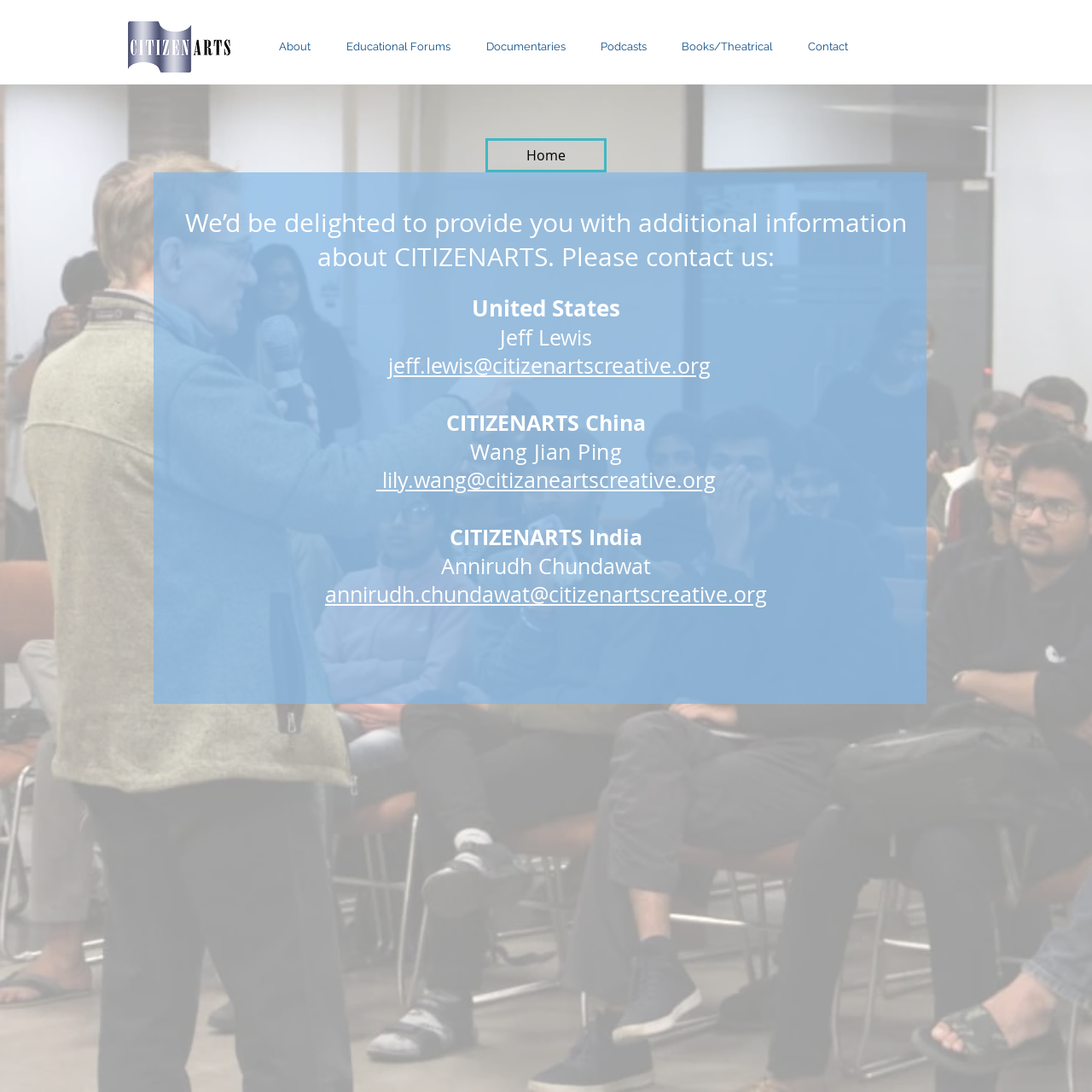Please provide a brief answer to the following inquiry using a single word or phrase:
What are the countries where CITIZENARTS has a presence?

United States, China, India